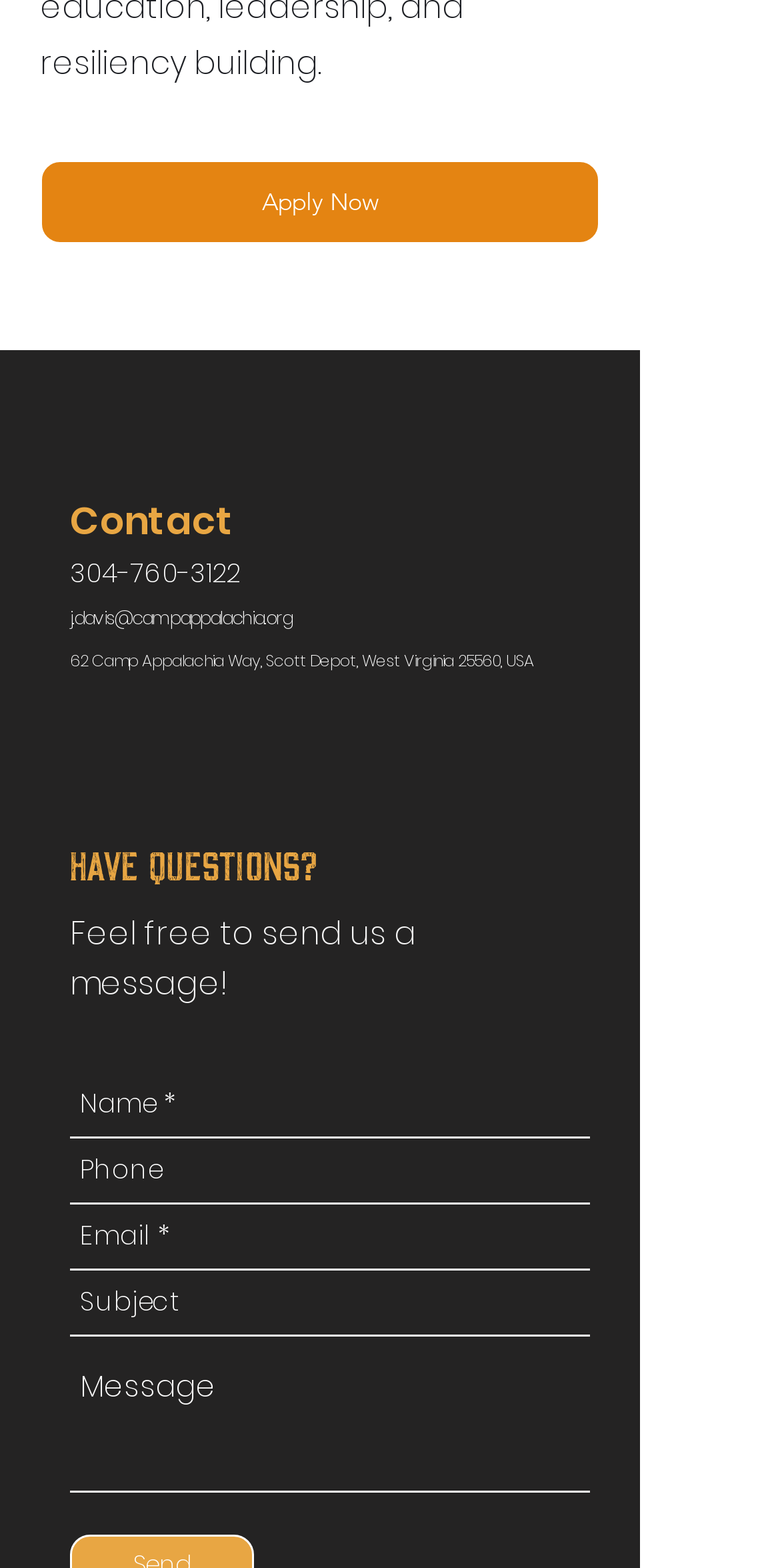Determine the bounding box coordinates of the region that needs to be clicked to achieve the task: "View Monogram Styles".

None